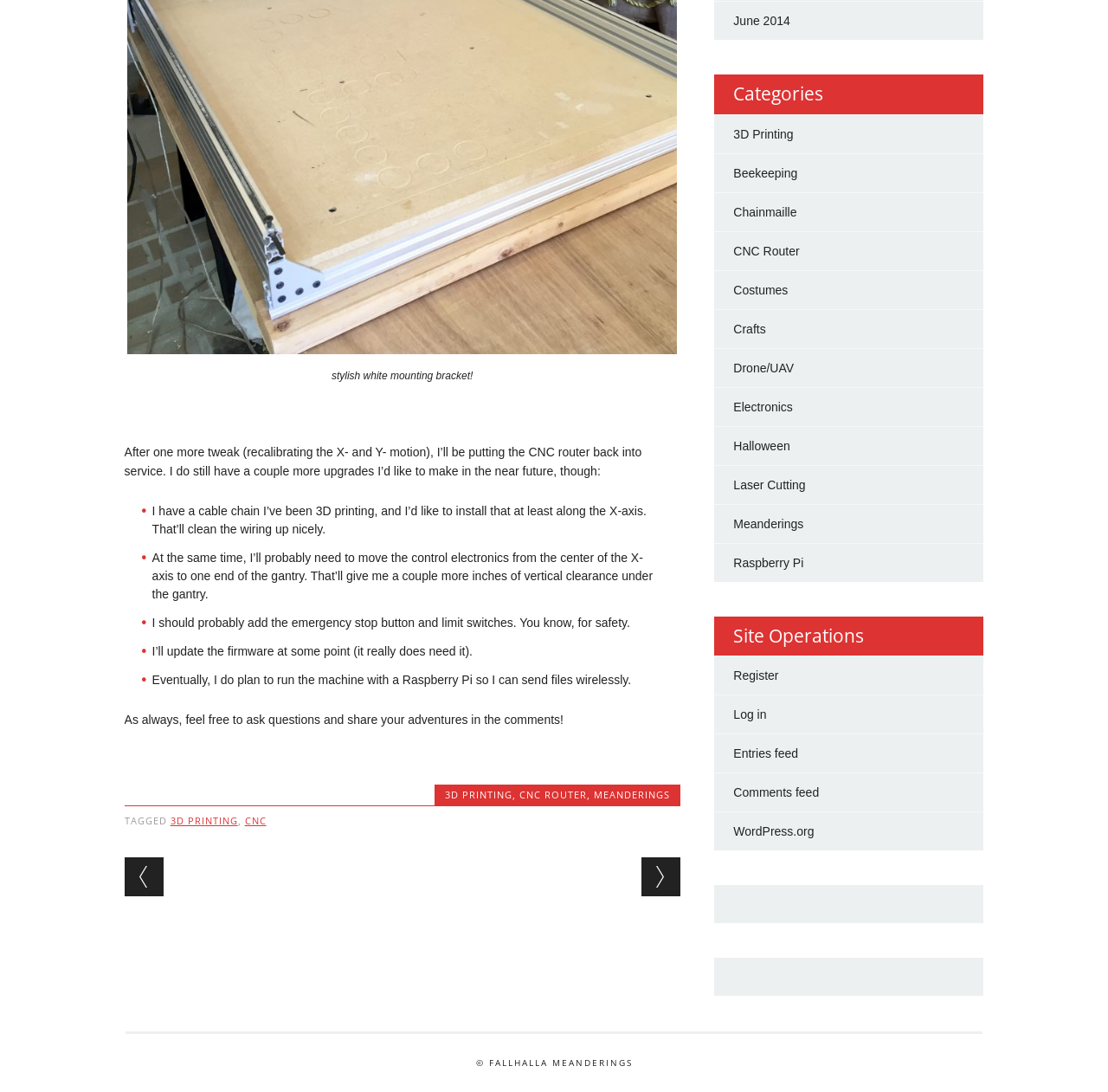Please provide the bounding box coordinates for the UI element as described: "WordPress.org". The coordinates must be four floats between 0 and 1, represented as [left, top, right, bottom].

[0.662, 0.755, 0.735, 0.767]